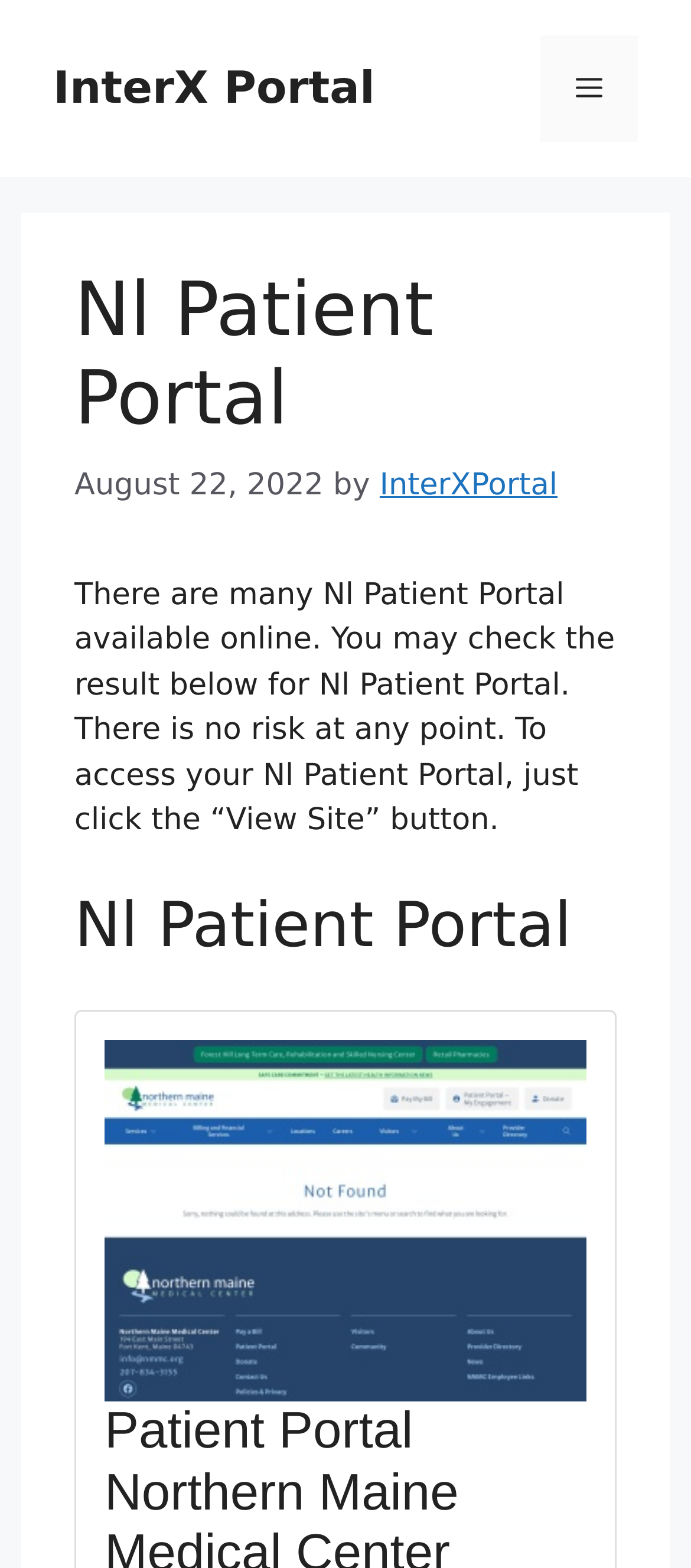Determine the bounding box coordinates for the UI element with the following description: "InterXPortal". The coordinates should be four float numbers between 0 and 1, represented as [left, top, right, bottom].

[0.549, 0.299, 0.807, 0.321]